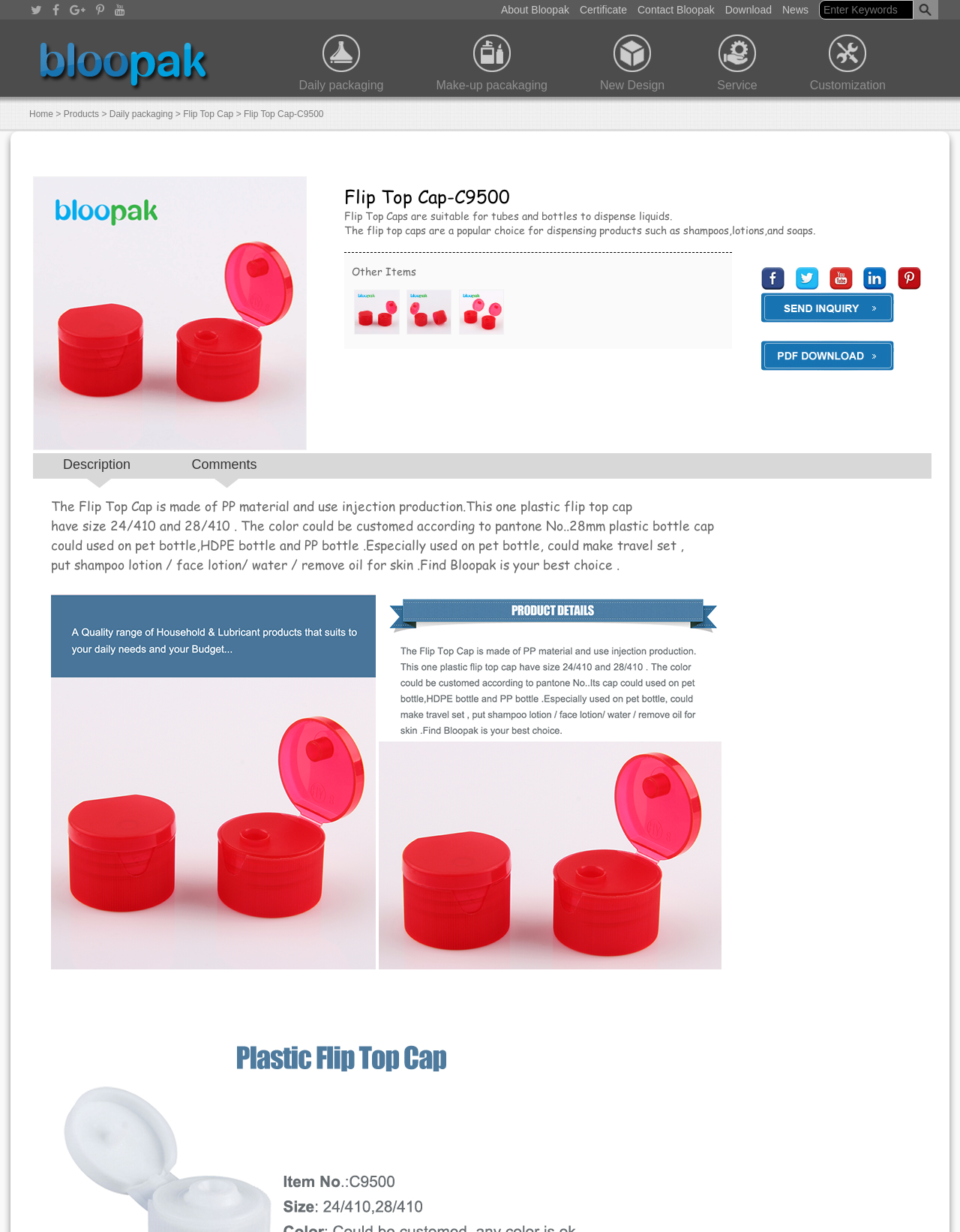What is the size of the Flip Top Cap?
Give a one-word or short-phrase answer derived from the screenshot.

24/410 and 28/410